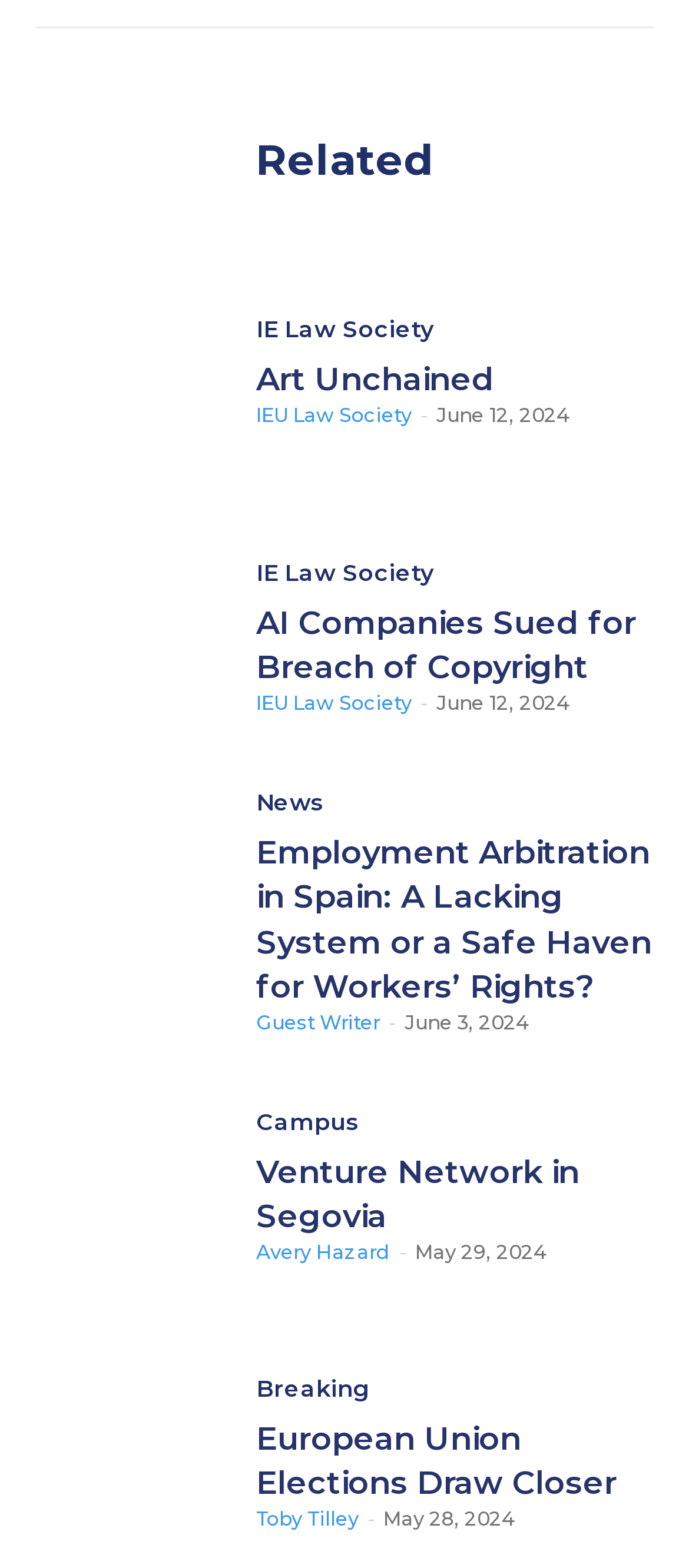Specify the bounding box coordinates of the element's area that should be clicked to execute the given instruction: "Read 'AI Companies Sued for Breach of Copyright'". The coordinates should be four float numbers between 0 and 1, i.e., [left, top, right, bottom].

[0.051, 0.335, 0.321, 0.477]